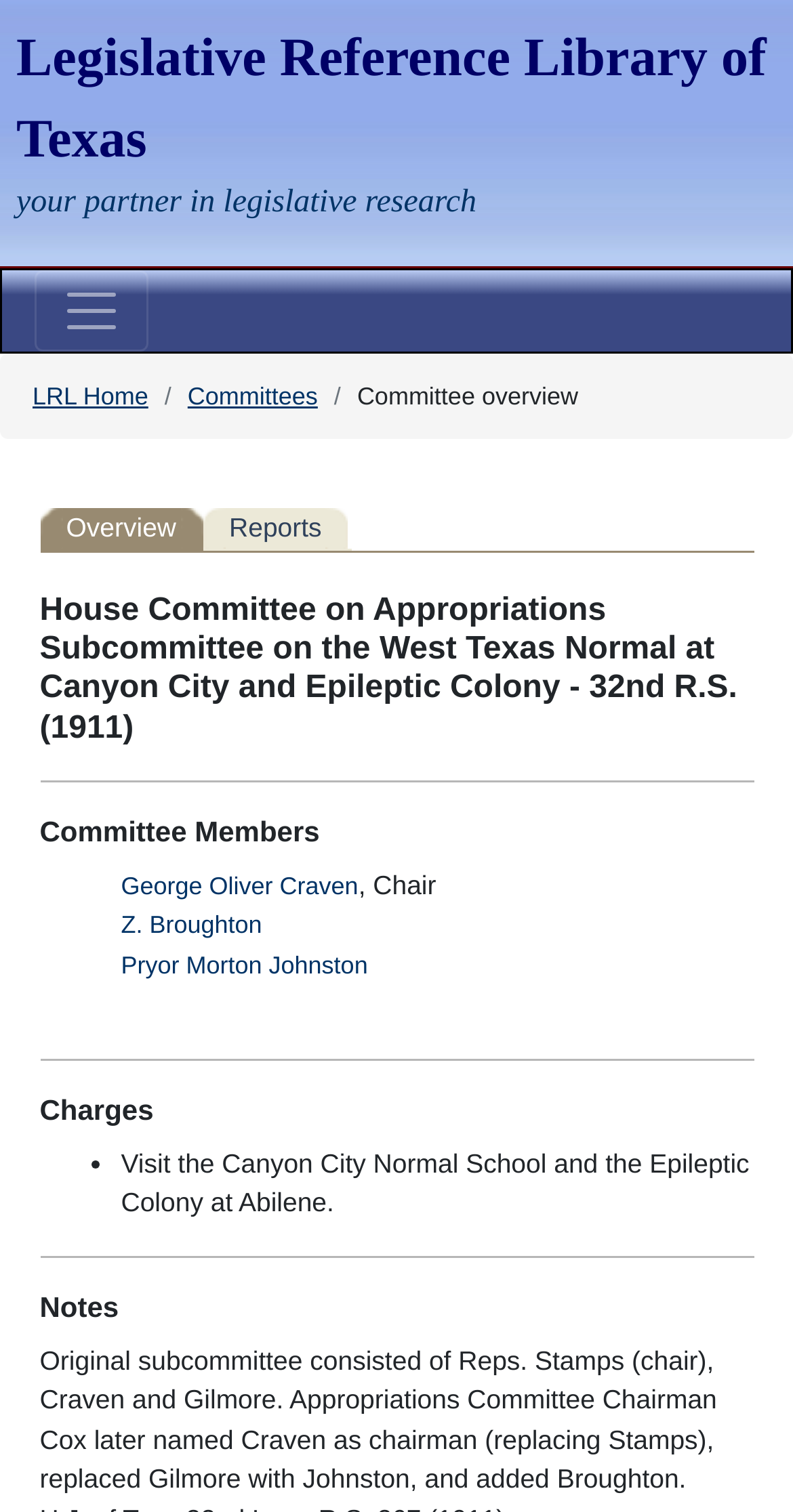Please find the bounding box coordinates (top-left x, top-left y, bottom-right x, bottom-right y) in the screenshot for the UI element described as follows: Overview

[0.05, 0.336, 0.256, 0.362]